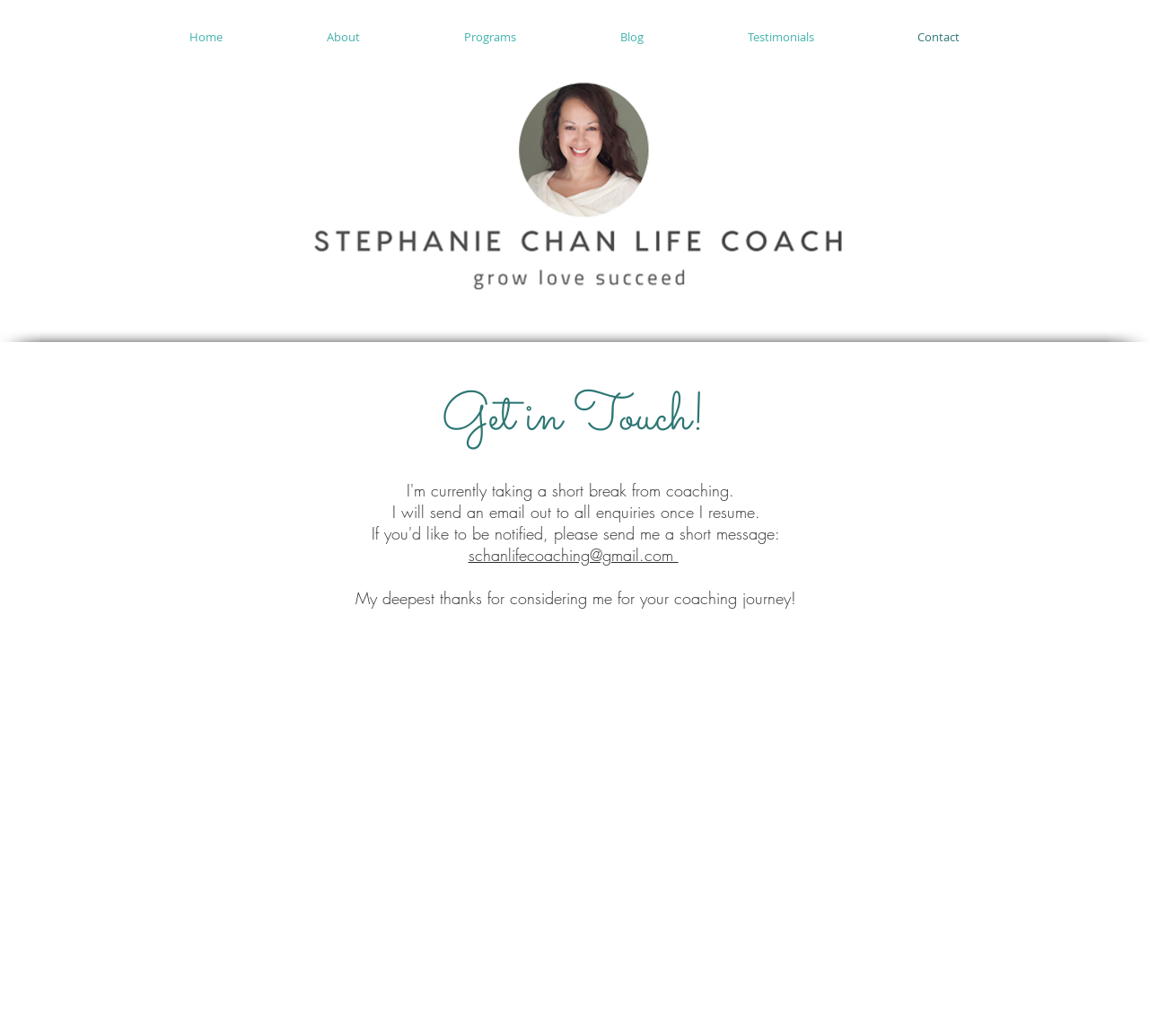Given the description aria-label="Twitter Basic Square", predict the bounding box coordinates of the UI element. Ensure the coordinates are in the format (top-left x, top-left y, bottom-right x, bottom-right y) and all values are between 0 and 1.

[0.756, 0.011, 0.774, 0.031]